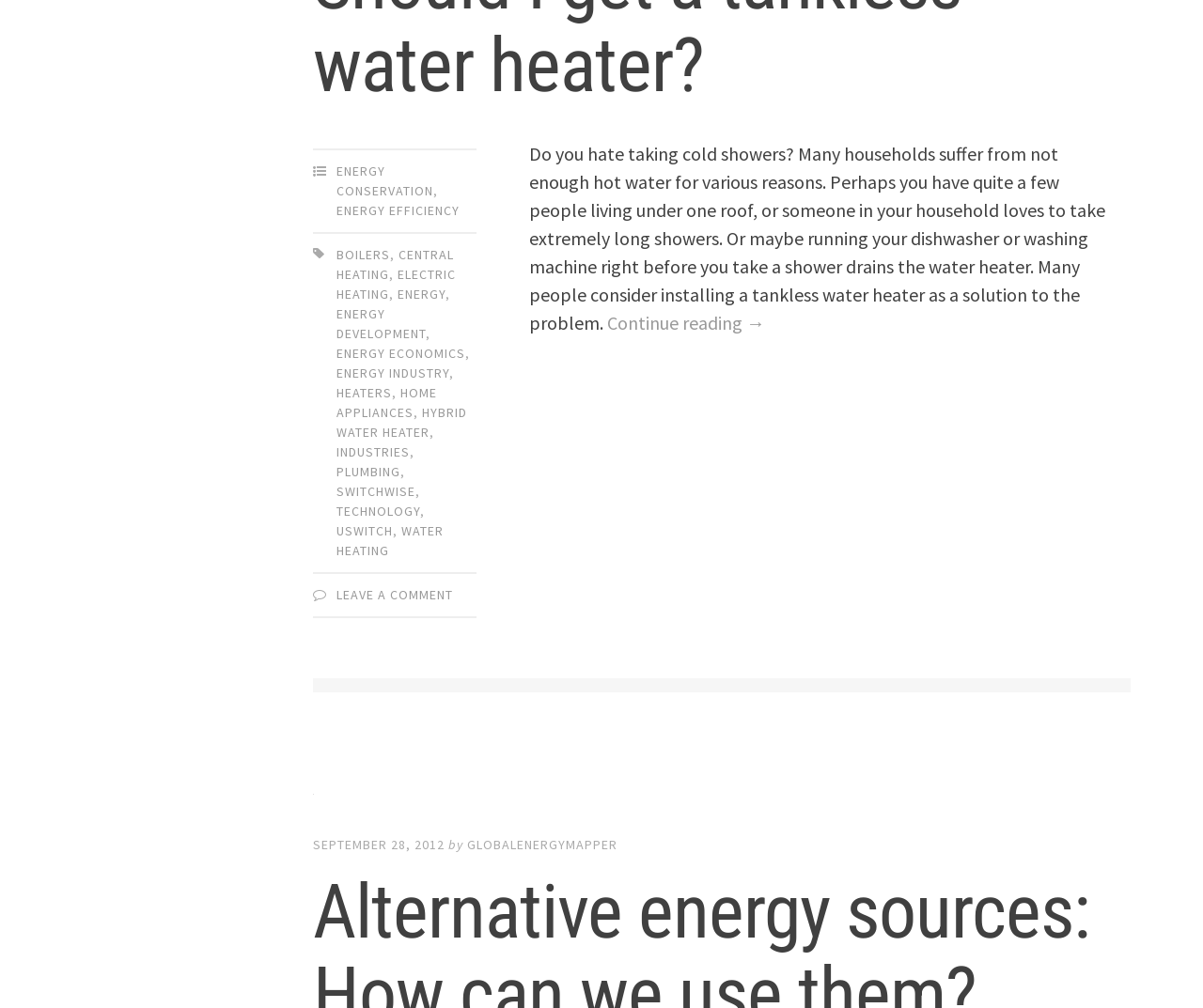Can you find the bounding box coordinates for the element to click on to achieve the instruction: "Learn about alternative energy sources"?

[0.26, 0.768, 0.94, 0.796]